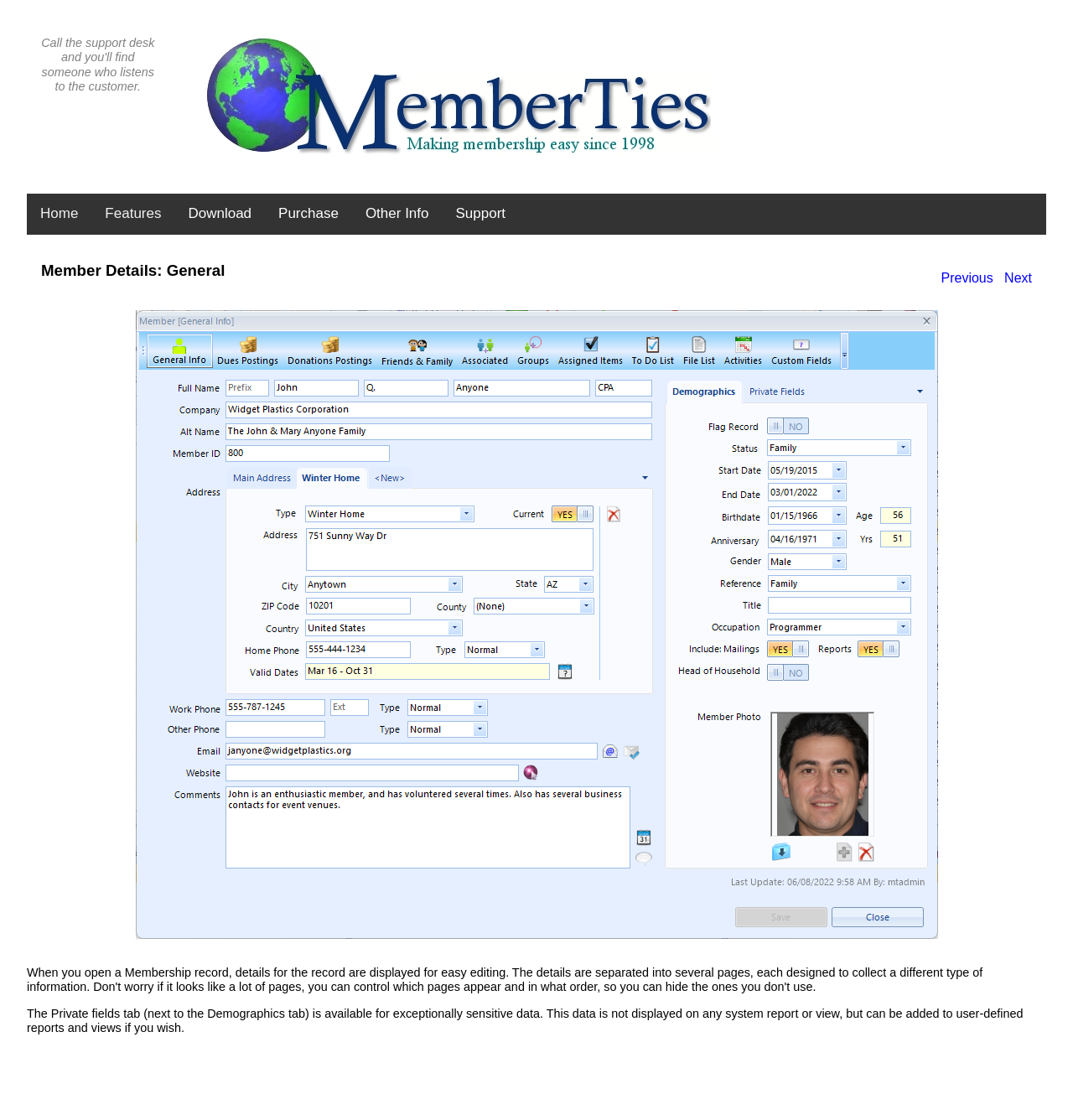Specify the bounding box coordinates of the area to click in order to execute this command: 'Click the 'Download' button'. The coordinates should consist of four float numbers ranging from 0 to 1, and should be formatted as [left, top, right, bottom].

[0.163, 0.173, 0.247, 0.209]